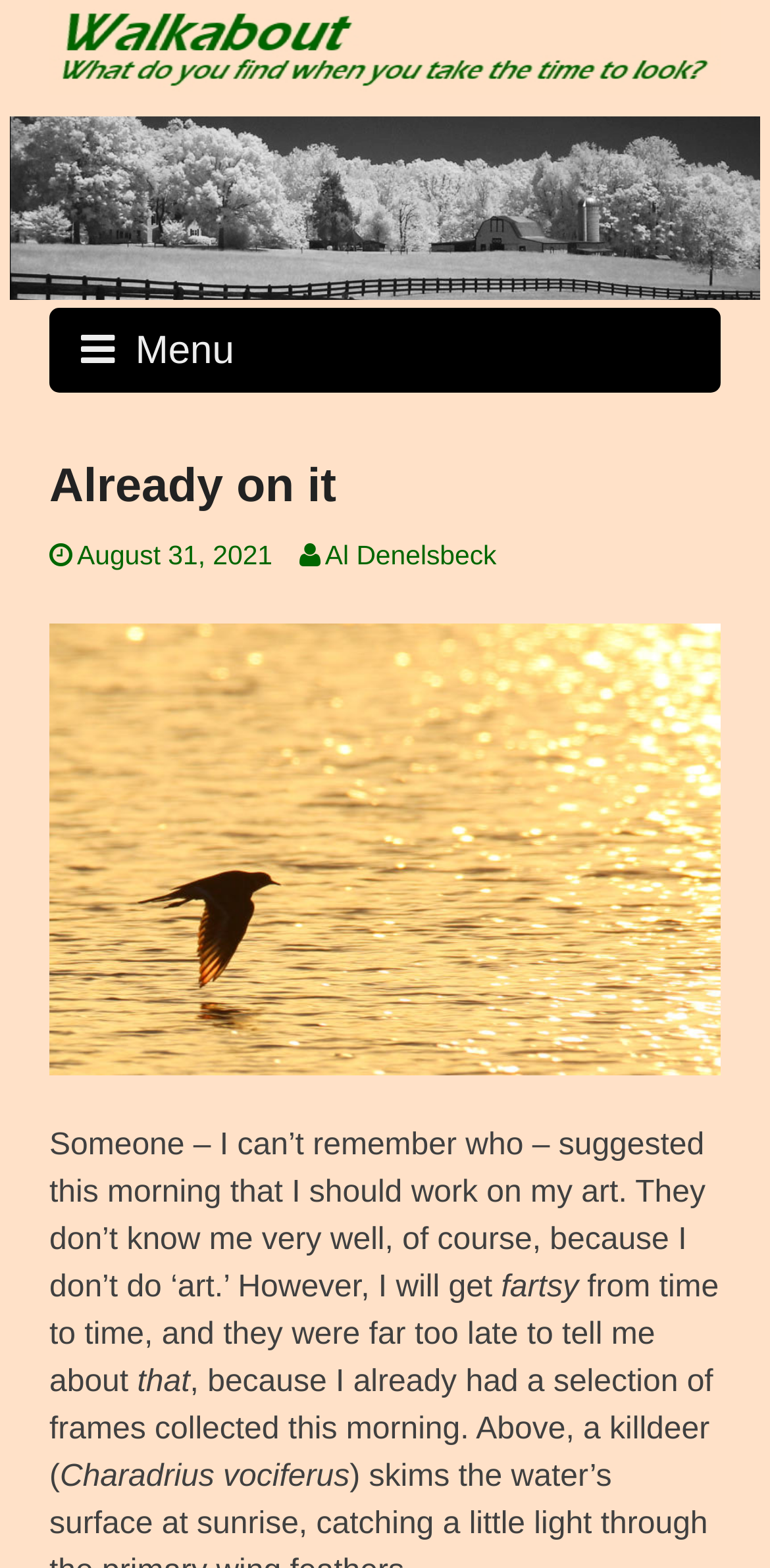Give a detailed account of the webpage, highlighting key information.

The webpage is about a blog post titled "Already on it – Walkabout". At the top, there is a link with the text "Walkabout" accompanied by an image with the same name, taking up most of the width of the page. Below this, there is a region labeled as a "Slider" that spans almost the entire width of the page.

On the left side of the page, there is a menu section with the text "Menu". Above this, there is a header section with the title "Already on it" and a link with the date "August 31, 2021" and the author's name "Al Denelsbeck". 

Below the header, there is a large image of a killdeer bird skimming across water at sunrise, taking up most of the width of the page. The image is followed by a block of text that discusses the author's response to someone's suggestion to work on their art, mentioning that they don't do "art" but do create things from time to time. The text is divided into several paragraphs, with the last paragraph mentioning a selection of frames collected in the morning and describing the killdeer bird in the image.